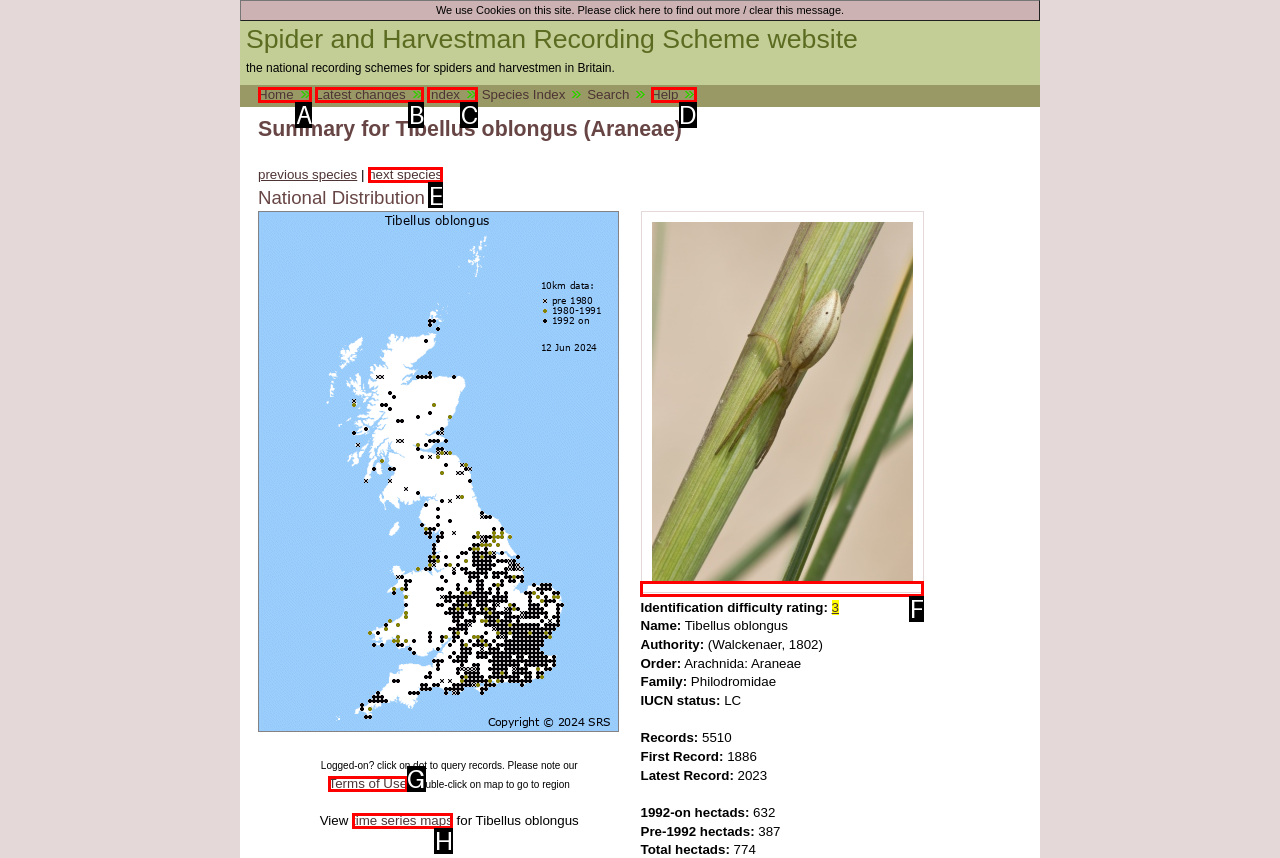Find the option you need to click to complete the following instruction: Open the media center
Answer with the corresponding letter from the choices given directly.

None